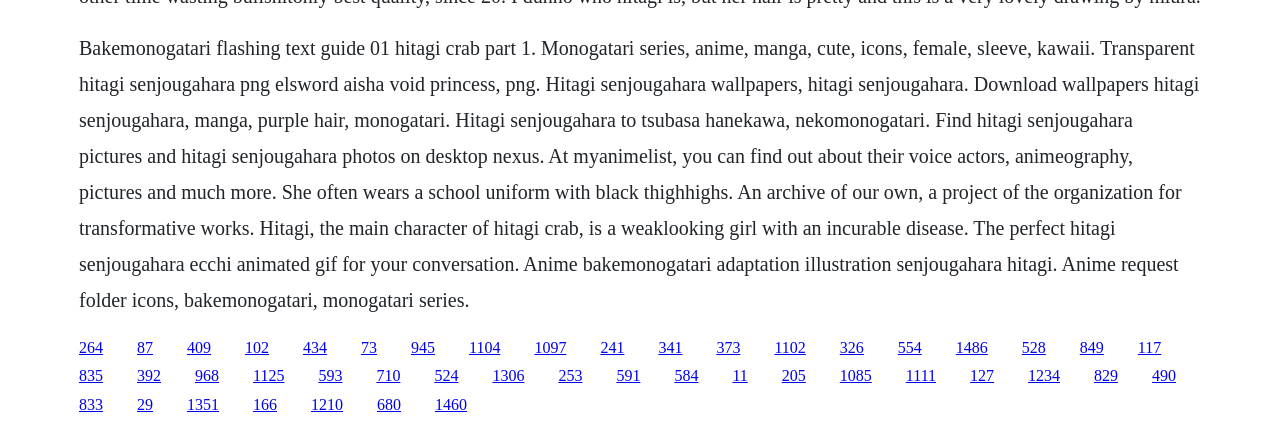Please determine the bounding box coordinates of the element's region to click for the following instruction: "Go to the page about Hitagi Senjougahara's ecchi animated gif".

[0.237, 0.791, 0.255, 0.831]